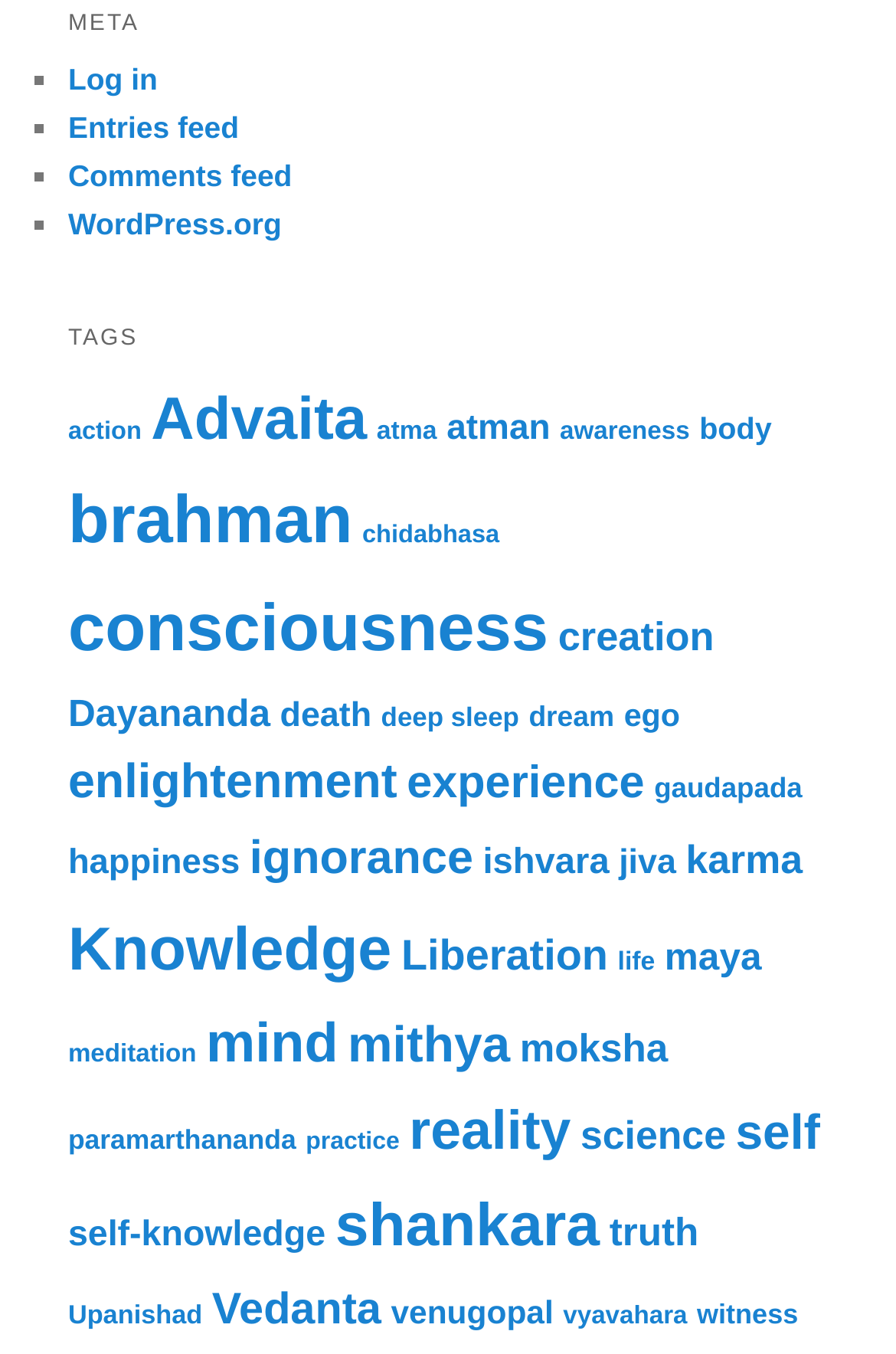How many tags are listed on this webpage?
Answer the question with a single word or phrase, referring to the image.

932